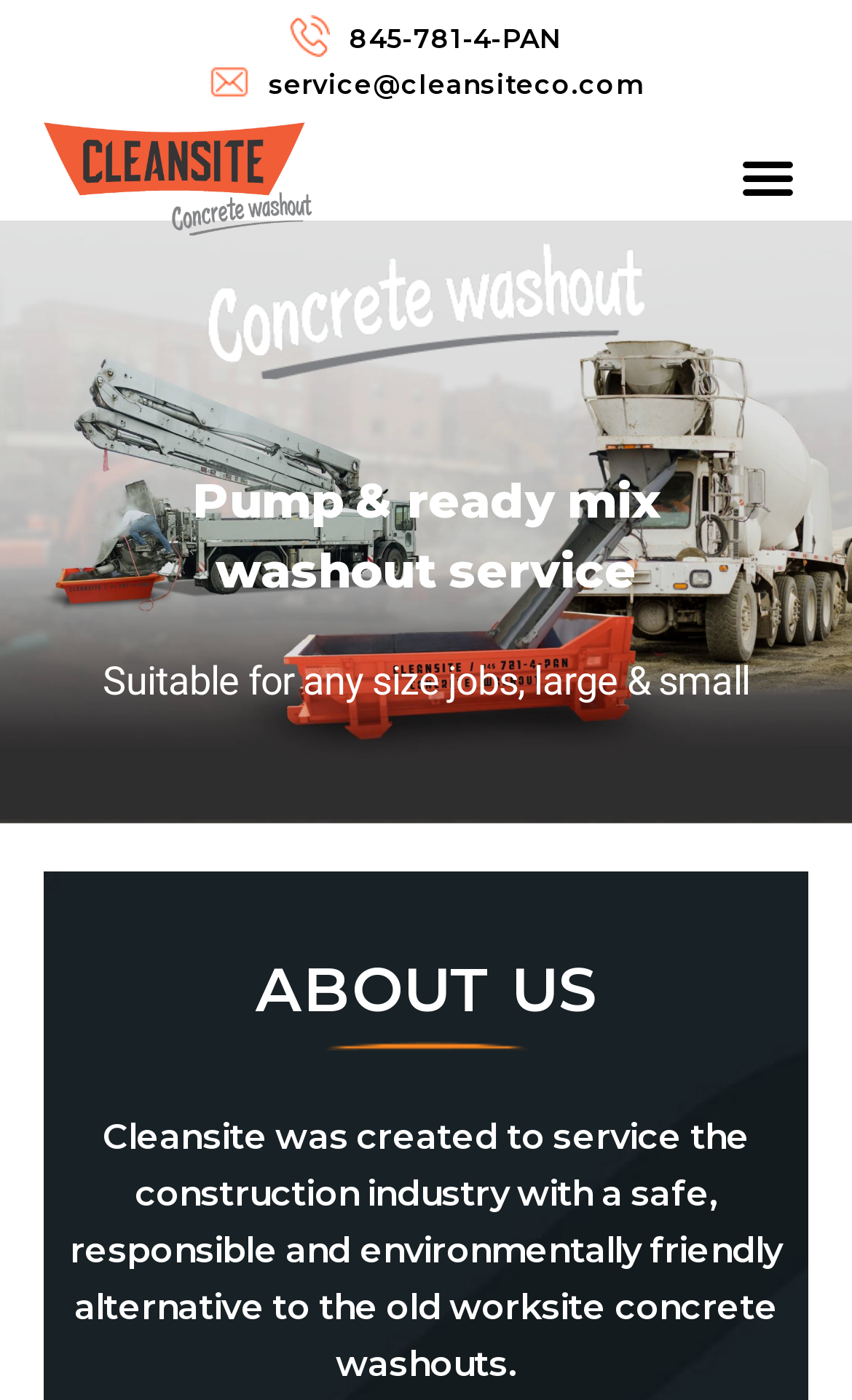What is the focus of the company's services?
Refer to the image and answer the question using a single word or phrase.

Pump & ready mix washout service